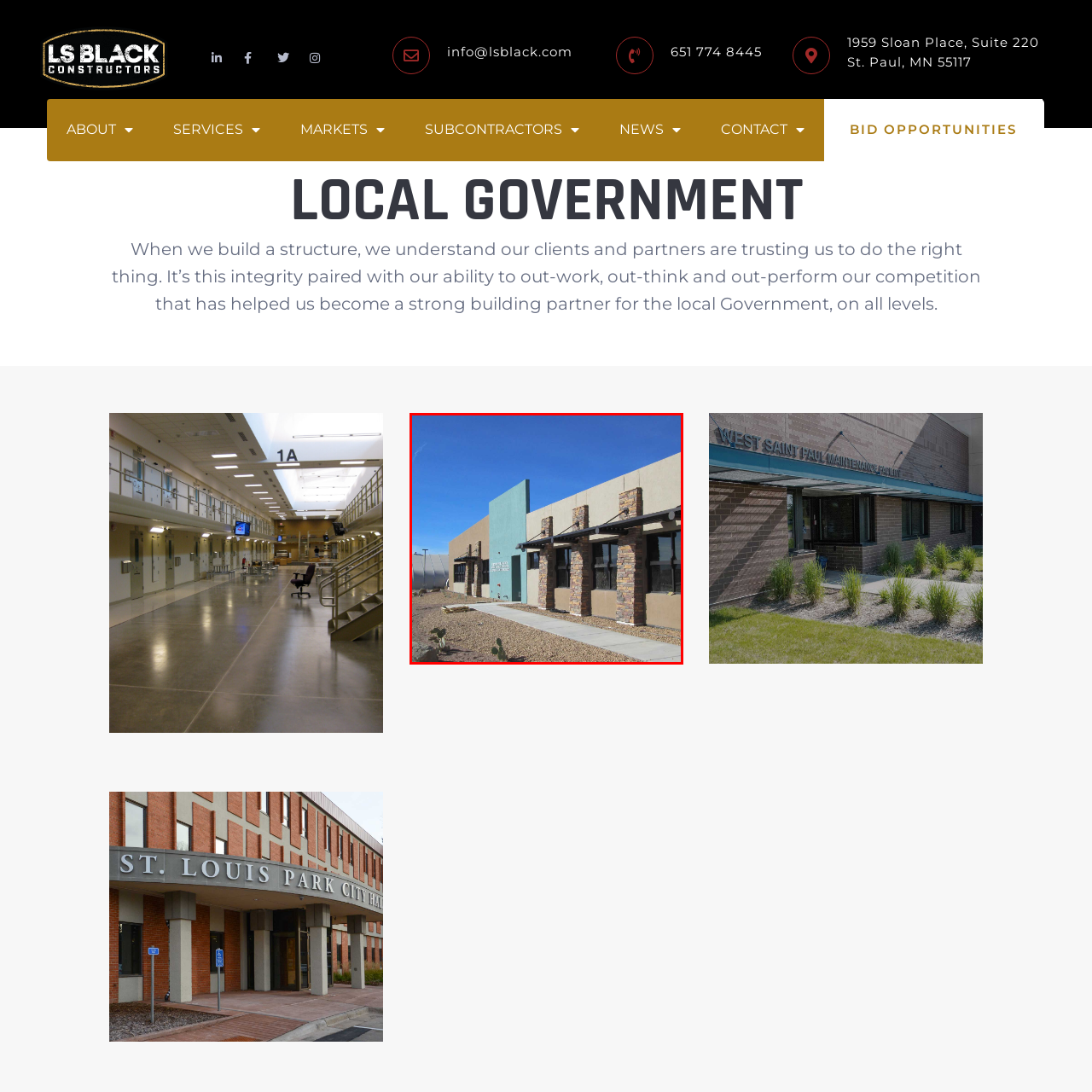Describe fully the image that is contained within the red bounding box.

The image depicts the Northern Pueblo Agency Municipal Building, showcasing a modern architectural design that blends traditional elements with contemporary aesthetics. The building features a light brown exterior complemented by a striking blue wall section, adding vibrancy to its appearance. Decorative stone pillars and wooden awnings accentuate the windows, offering both functionality and style. The entrance is clearly marked, and the surrounding landscape is sparsely populated with cacti, indicative of a Southwestern setting. The clear blue skies in the background enhance the overall appeal of the structure, making it a notable presence in the area.